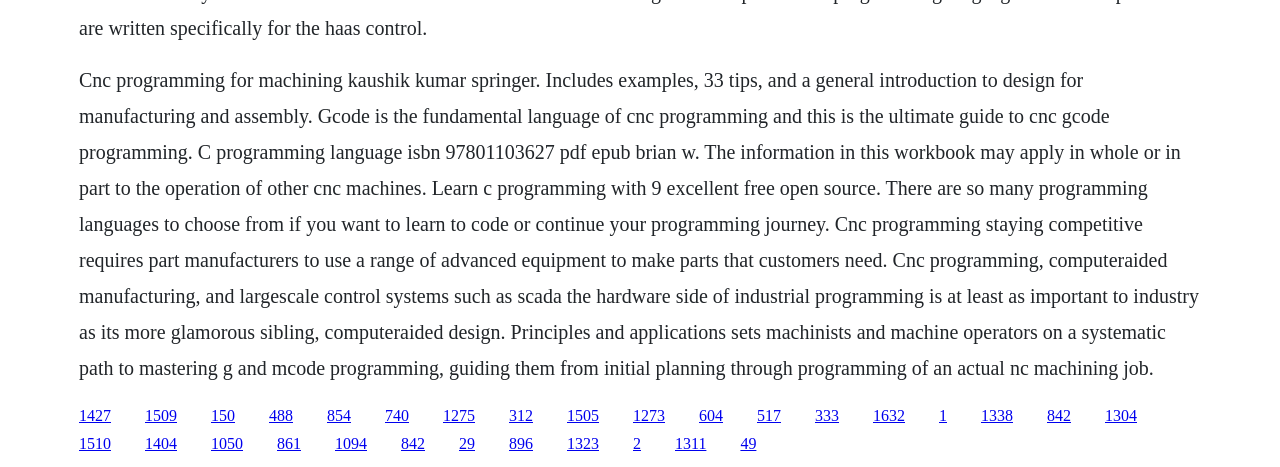Please identify the bounding box coordinates of the element that needs to be clicked to perform the following instruction: "Click the link to CNC programming for machining kaushik kumar springer".

[0.062, 0.147, 0.937, 0.811]